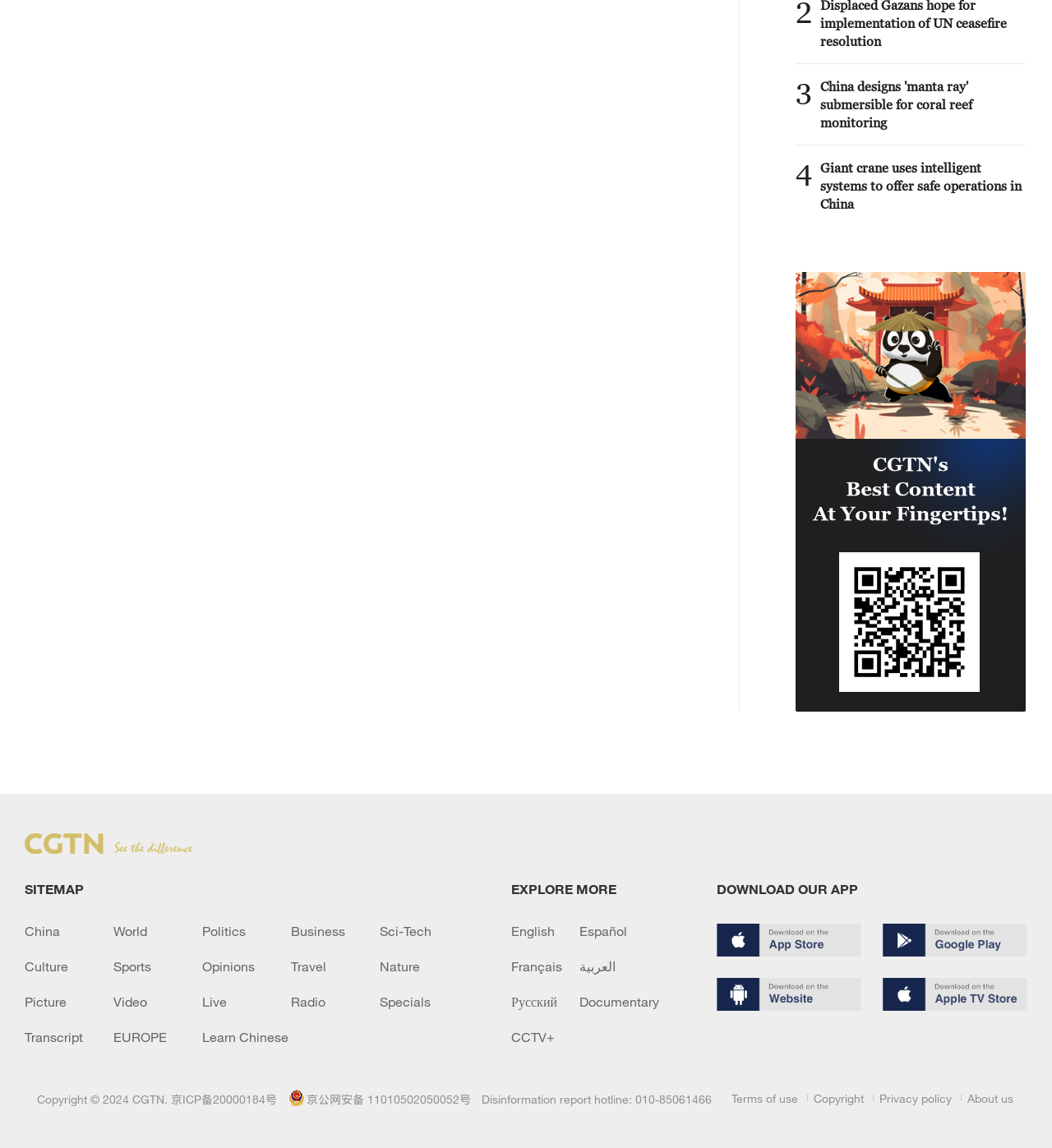Using the webpage screenshot and the element description Terms of use, determine the bounding box coordinates. Specify the coordinates in the format (top-left x, top-left y, bottom-right x, bottom-right y) with values ranging from 0 to 1.

[0.695, 0.949, 0.764, 0.965]